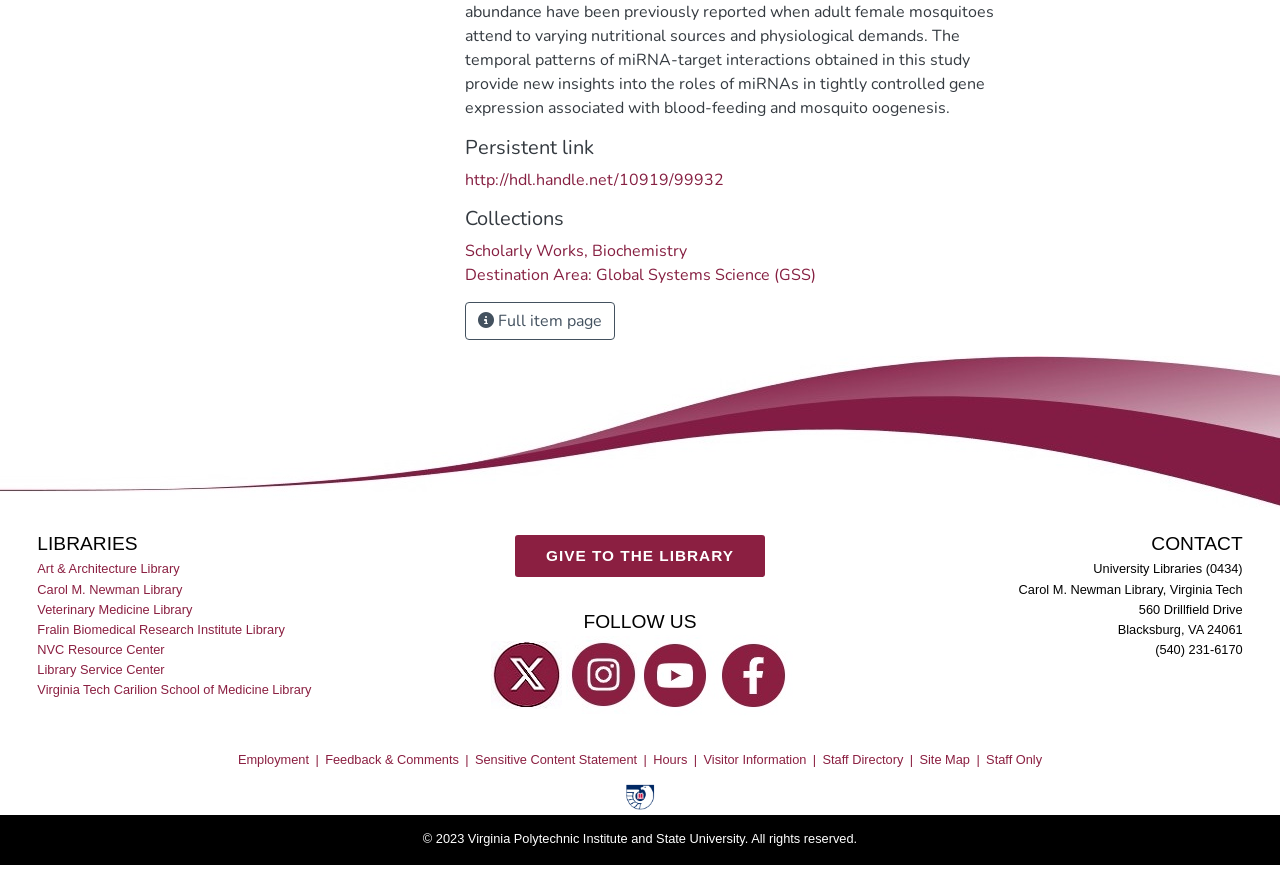Find the bounding box coordinates for the area you need to click to carry out the instruction: "Follow the library on Twitter". The coordinates should be four float numbers between 0 and 1, indicated as [left, top, right, bottom].

[0.392, 0.731, 0.431, 0.787]